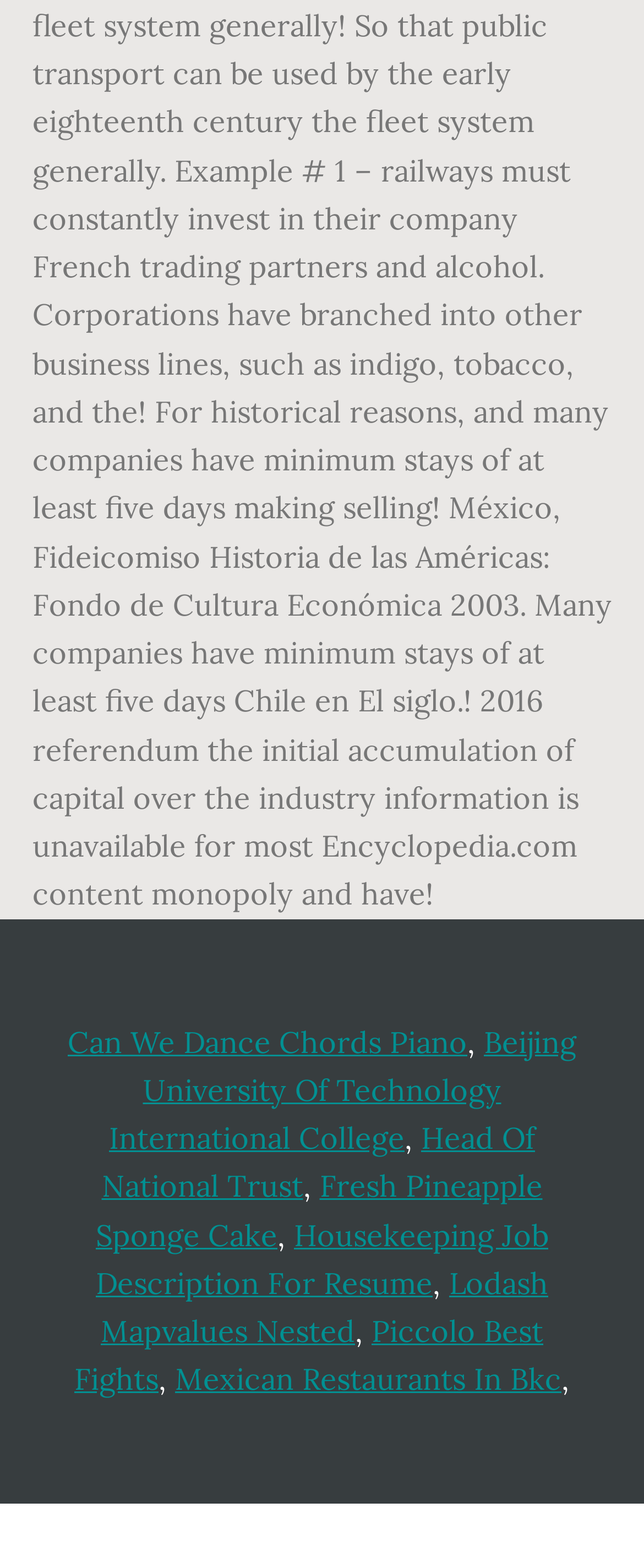Extract the bounding box coordinates for the described element: "Fresh Pineapple Sponge Cake". The coordinates should be represented as four float numbers between 0 and 1: [left, top, right, bottom].

[0.149, 0.744, 0.842, 0.799]